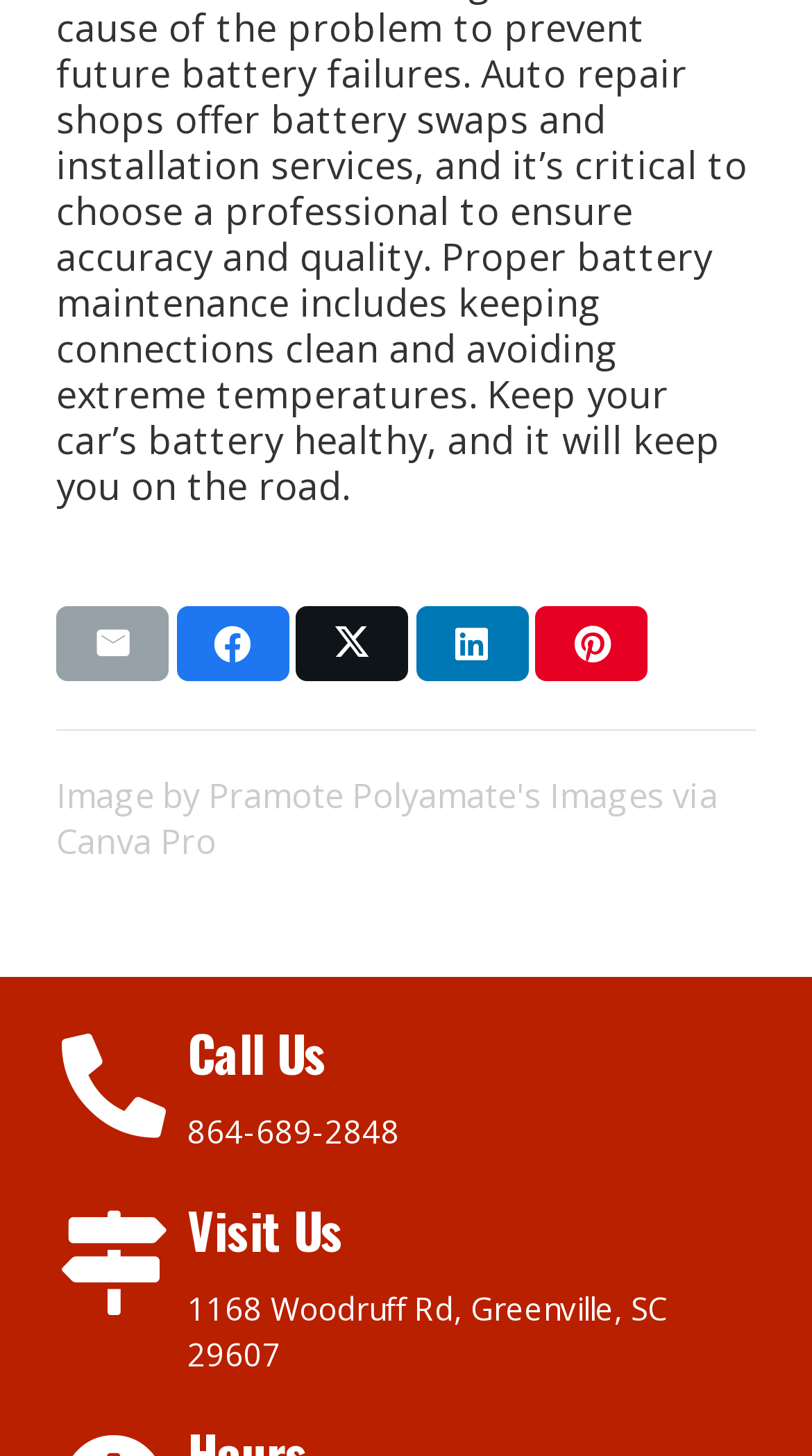Please locate the clickable area by providing the bounding box coordinates to follow this instruction: "Share this".

[0.217, 0.416, 0.355, 0.467]